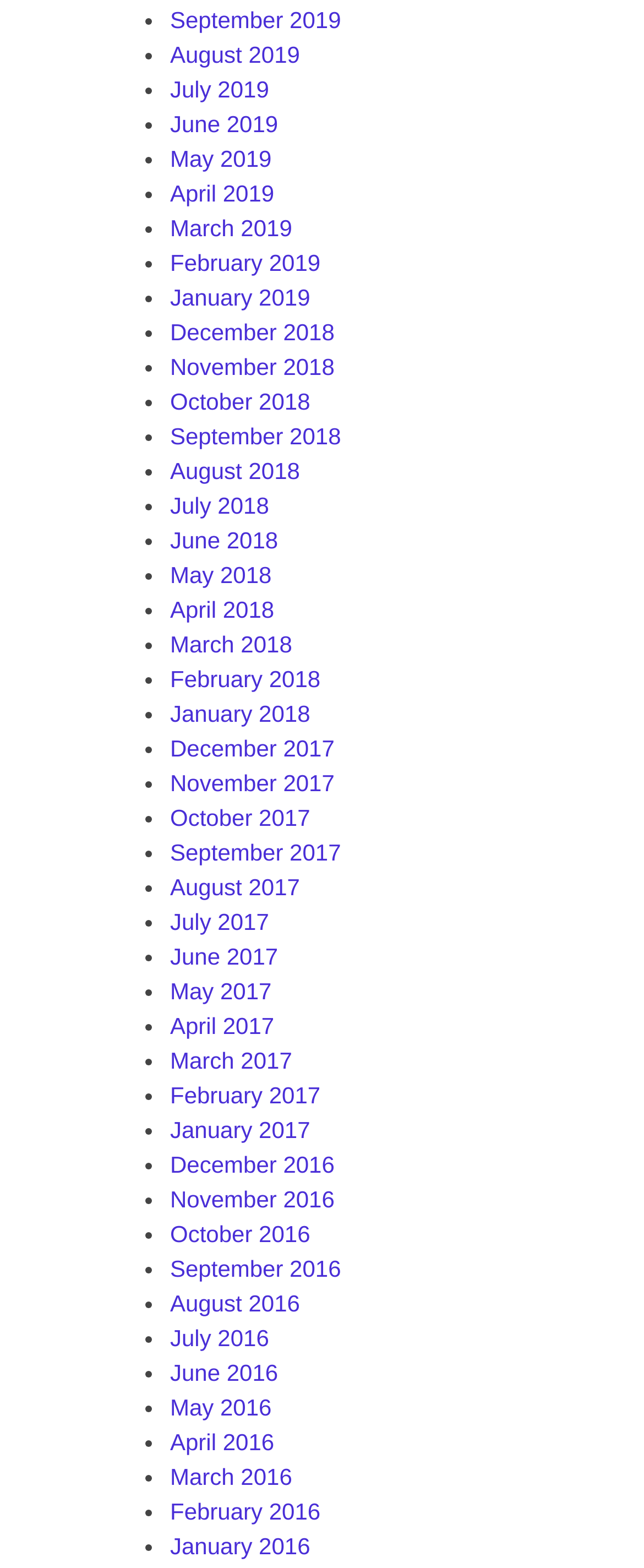Could you provide the bounding box coordinates for the portion of the screen to click to complete this instruction: "View August 2019"?

[0.264, 0.026, 0.466, 0.043]